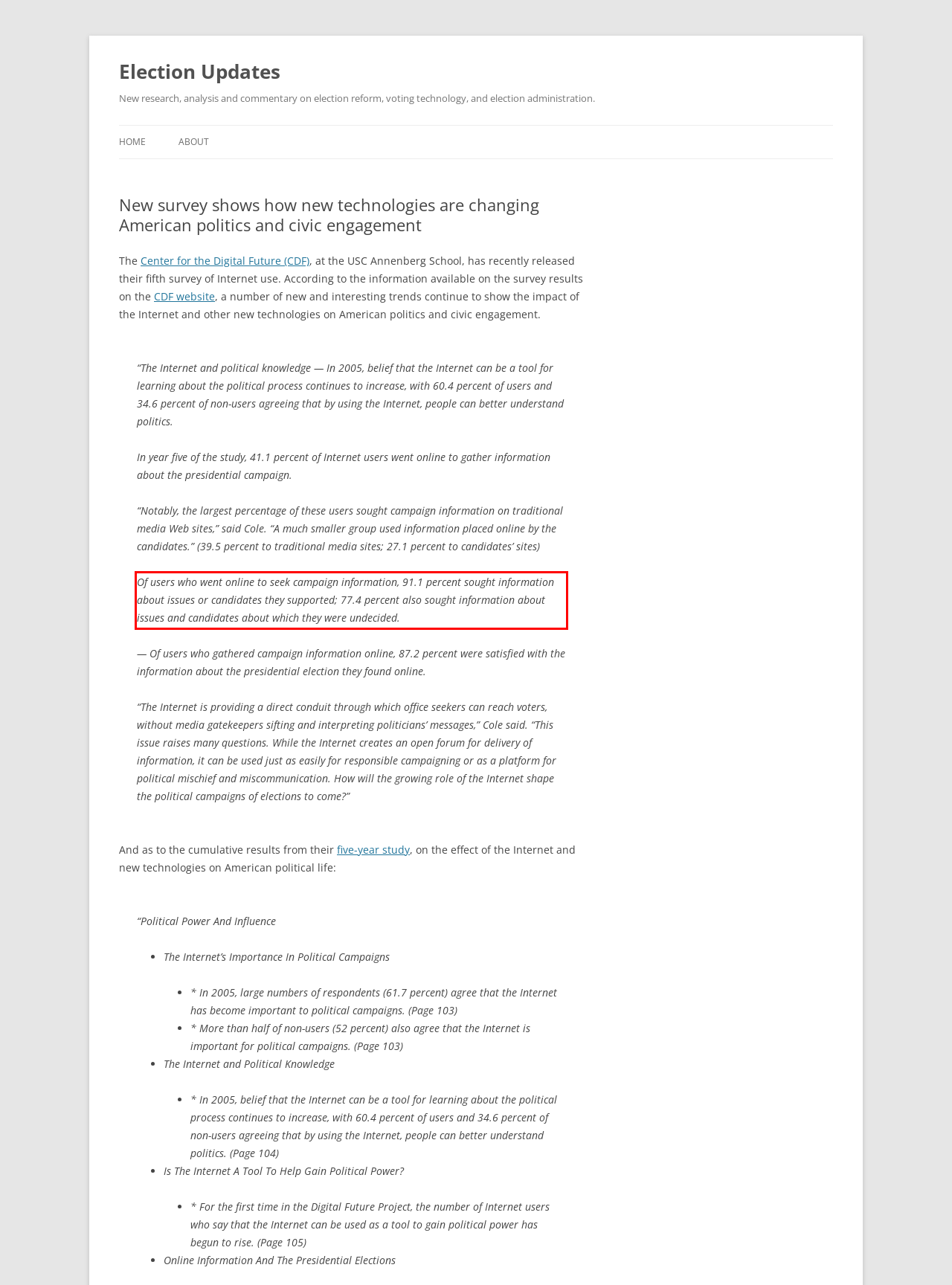Please extract the text content from the UI element enclosed by the red rectangle in the screenshot.

Of users who went online to seek campaign information, 91.1 percent sought information about issues or candidates they supported; 77.4 percent also sought information about issues and candidates about which they were undecided.